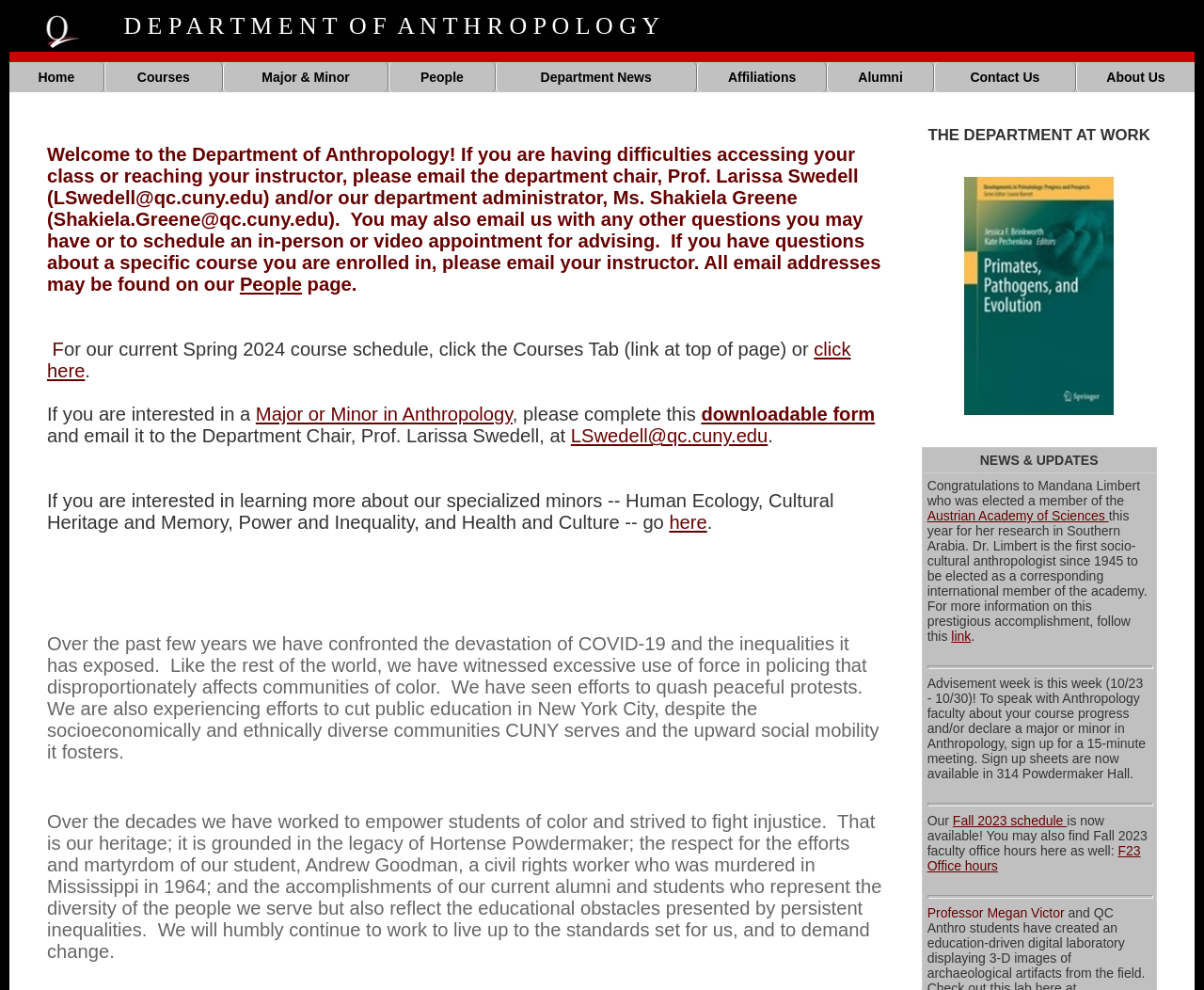Find the bounding box coordinates of the element's region that should be clicked in order to follow the given instruction: "View the Fall 2023 schedule". The coordinates should consist of four float numbers between 0 and 1, i.e., [left, top, right, bottom].

[0.791, 0.821, 0.886, 0.837]